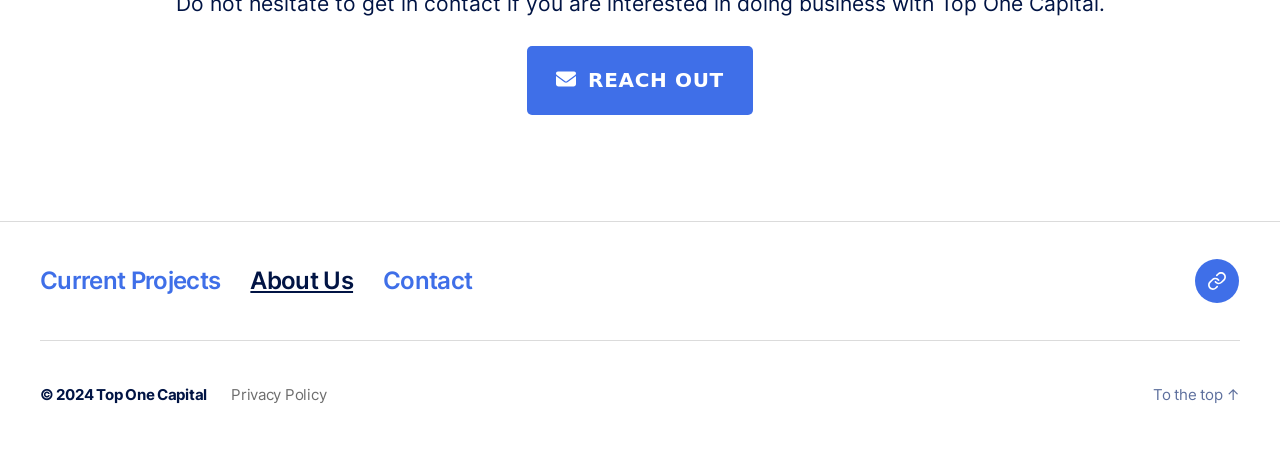Can you determine the bounding box coordinates of the area that needs to be clicked to fulfill the following instruction: "contact the company"?

[0.299, 0.592, 0.369, 0.656]